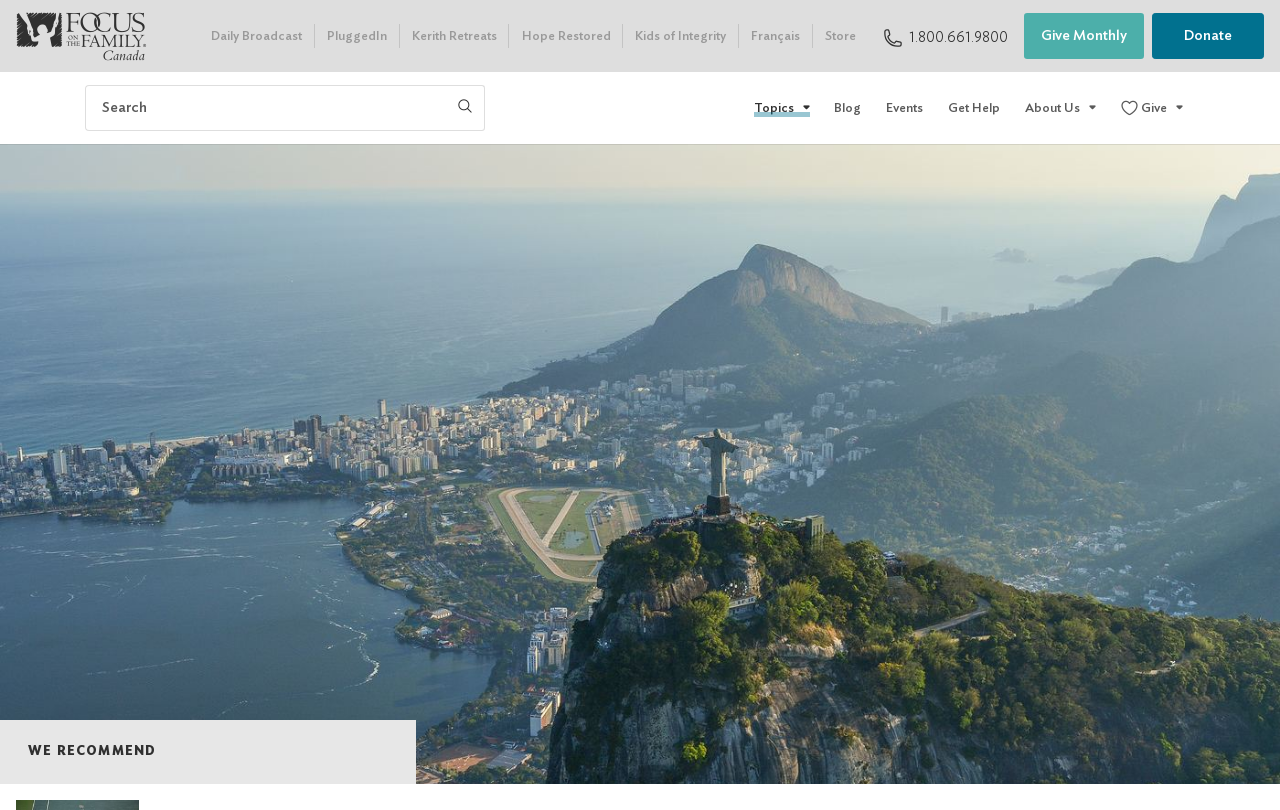Identify the bounding box coordinates of the region that needs to be clicked to carry out this instruction: "Learn about marriage". Provide these coordinates as four float numbers ranging from 0 to 1, i.e., [left, top, right, bottom].

[0.502, 0.089, 0.555, 0.177]